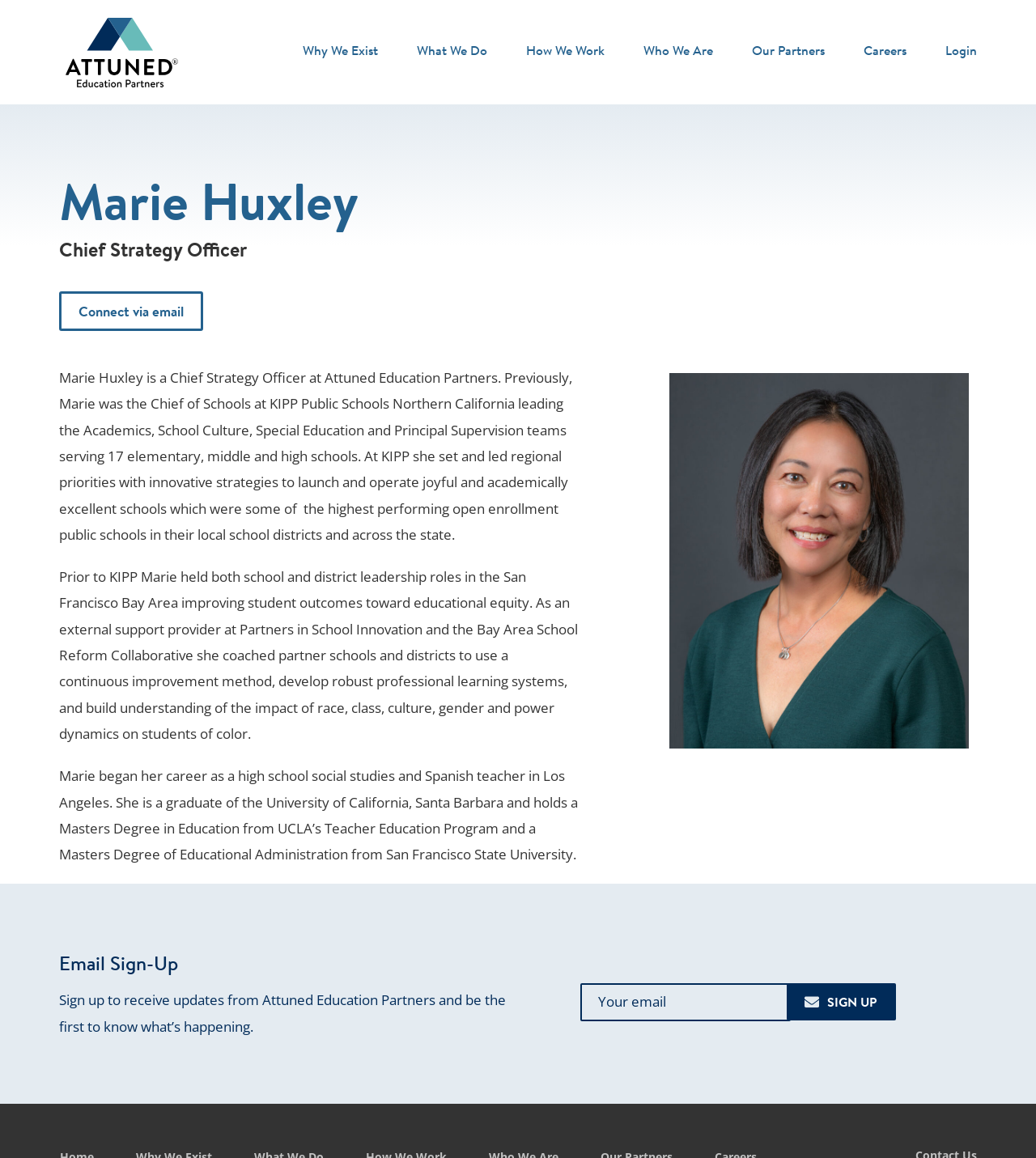What is the function of the 'Sign up' button?
From the screenshot, supply a one-word or short-phrase answer.

Subscribe to updates